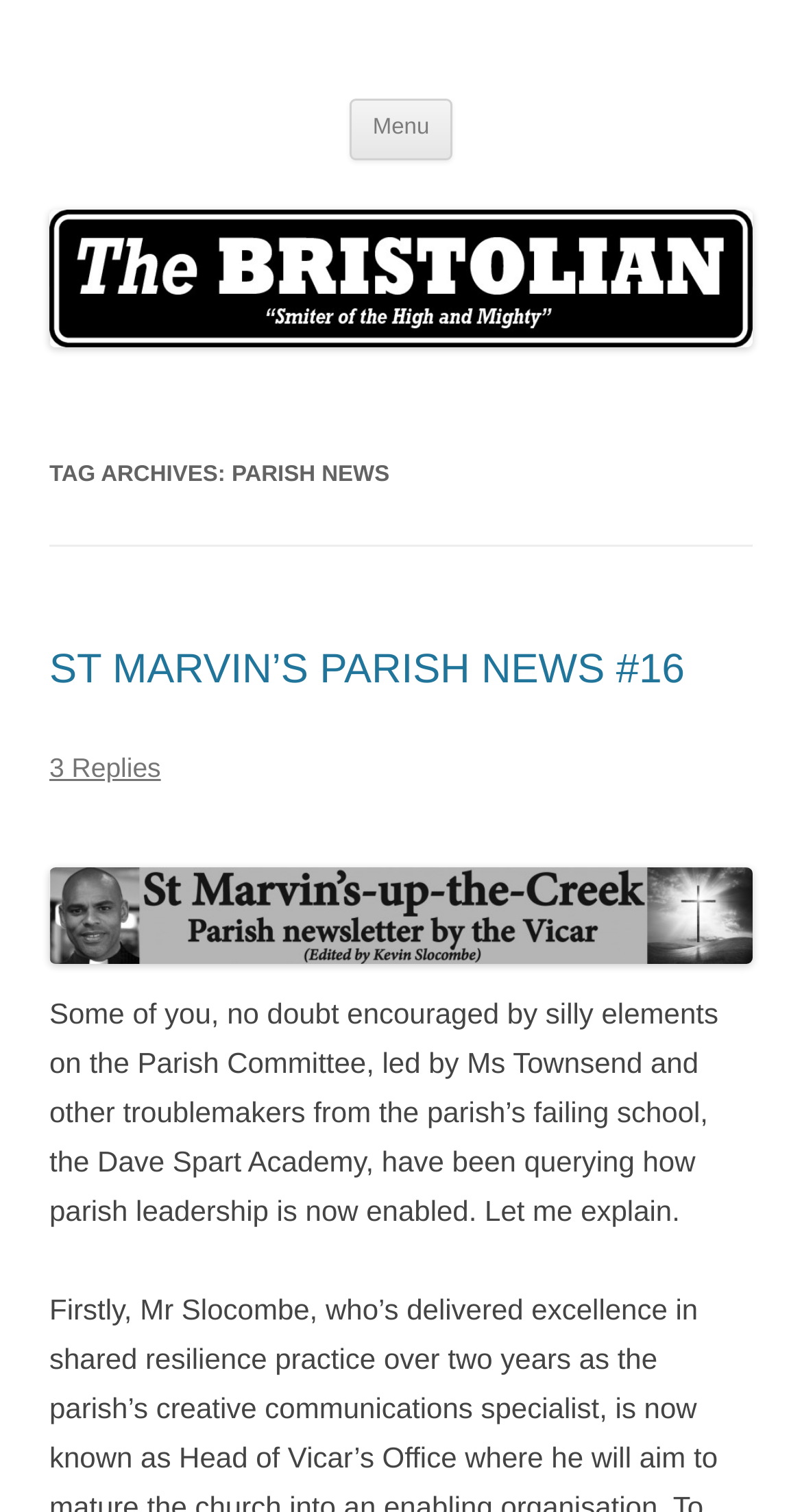Is there a menu button on the webpage?
Please provide a single word or phrase answer based on the image.

Yes